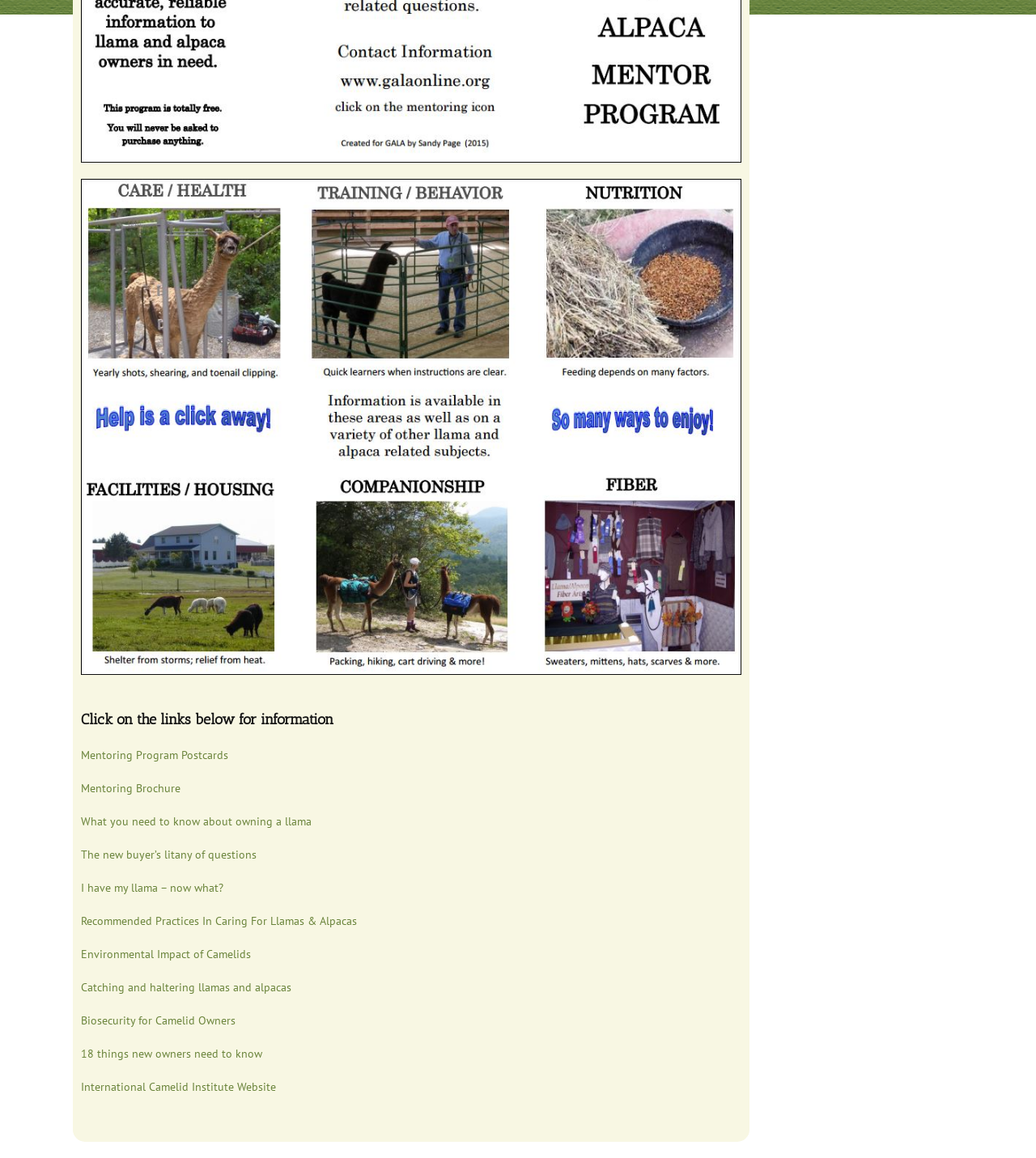Using the provided description: "International Camelid Institute Website", find the bounding box coordinates of the corresponding UI element. The output should be four float numbers between 0 and 1, in the format [left, top, right, bottom].

[0.078, 0.932, 0.266, 0.945]